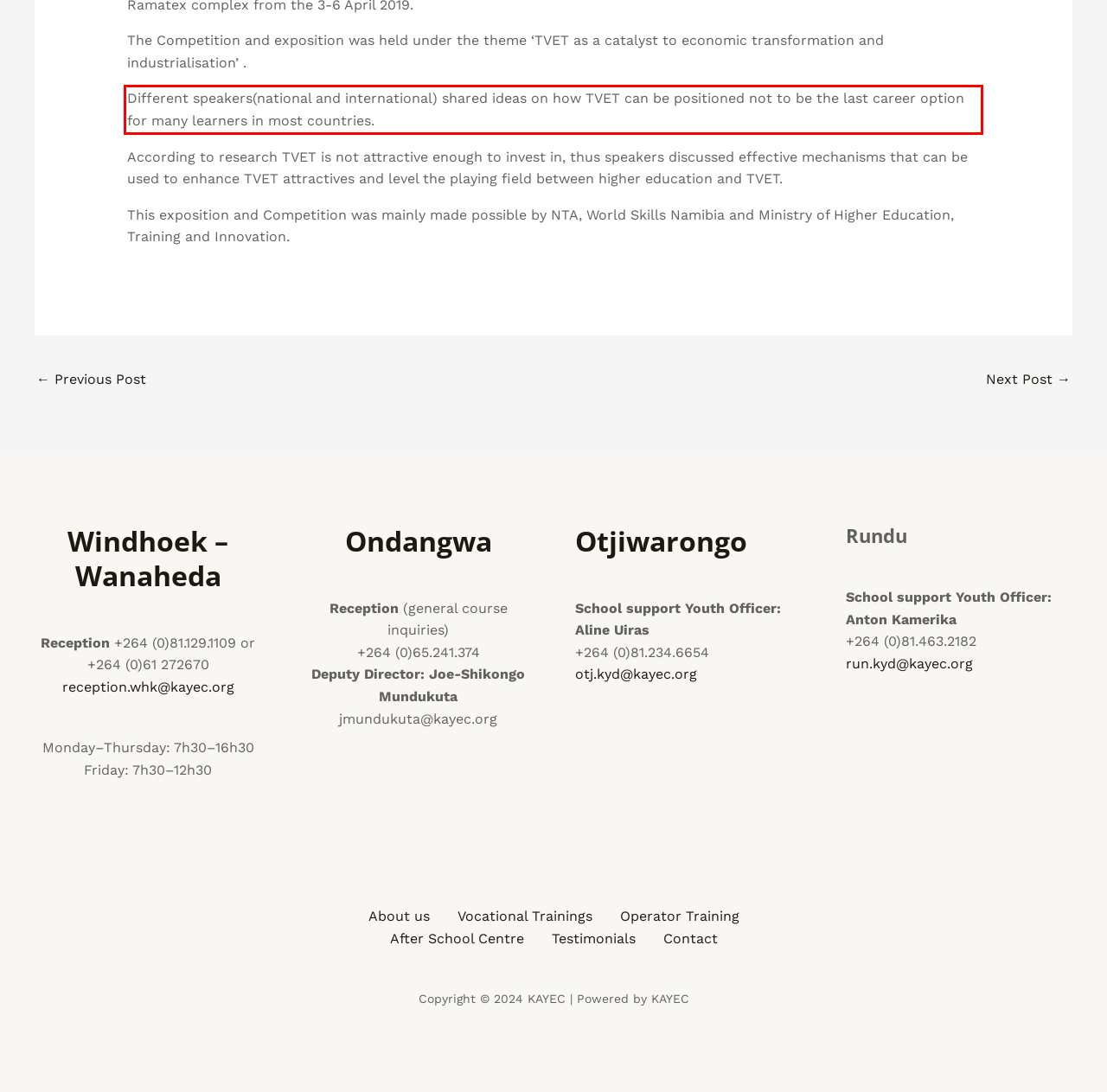Given a webpage screenshot with a red bounding box, perform OCR to read and deliver the text enclosed by the red bounding box.

Different speakers(national and international) shared ideas on how TVET can be positioned not to be the last career option for many learners in most countries.